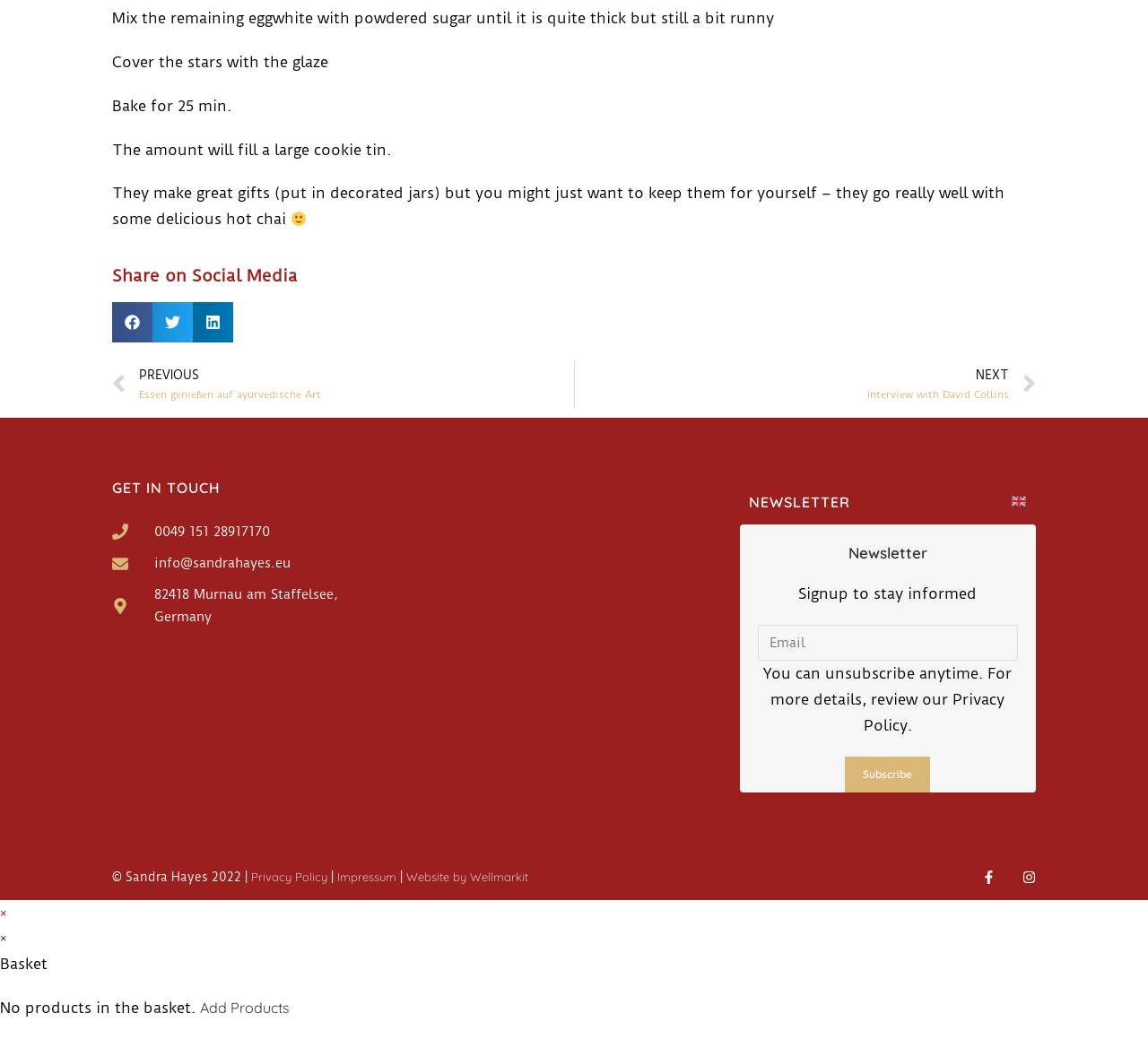Extract the bounding box coordinates for the described element: "NextInterview with David CollinsNext". The coordinates should be represented as four float numbers between 0 and 1: [left, top, right, bottom].

[0.5, 0.347, 0.902, 0.393]